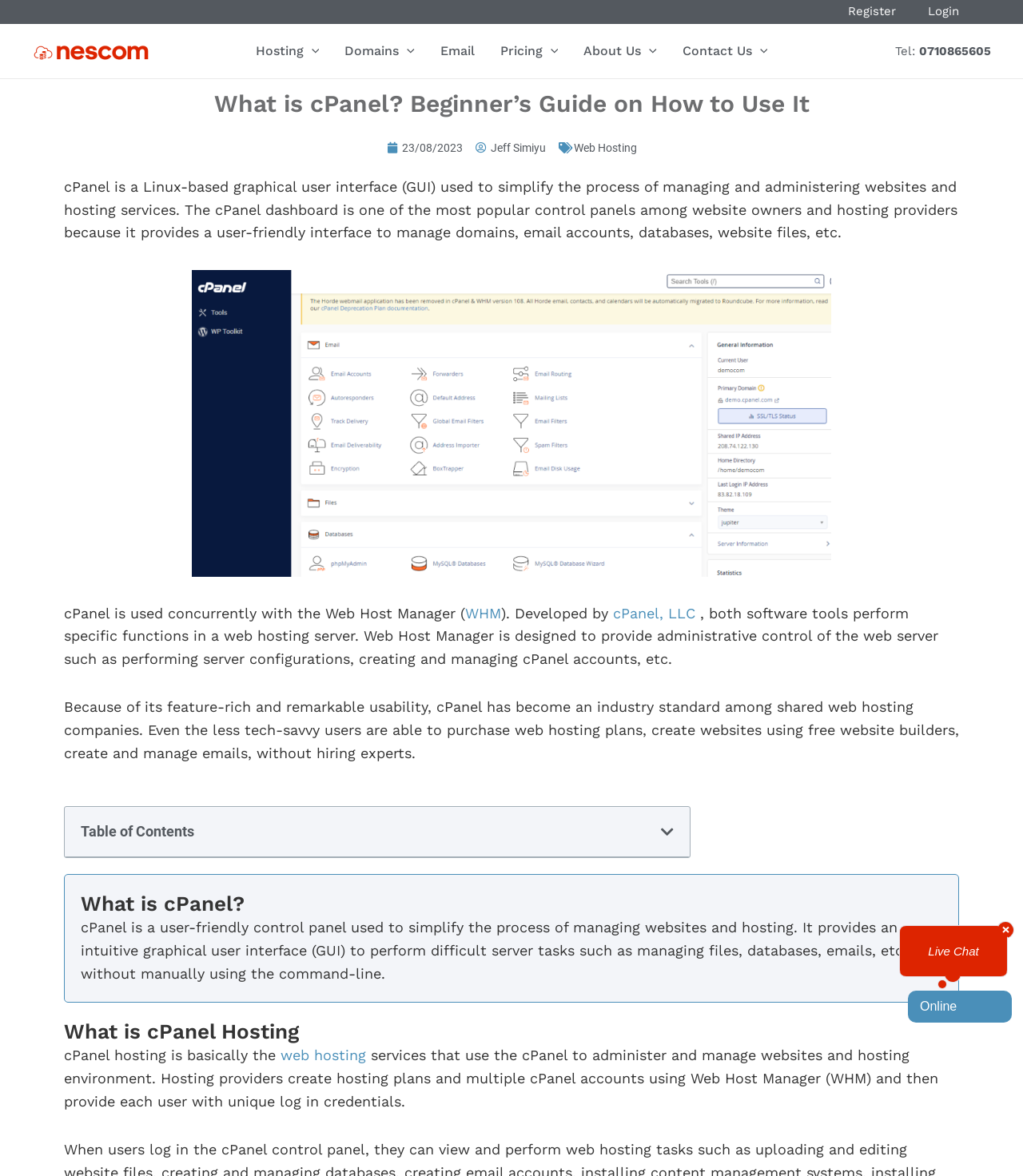Determine the title of the webpage and give its text content.

What is cPanel? Beginner’s Guide on How to Use It